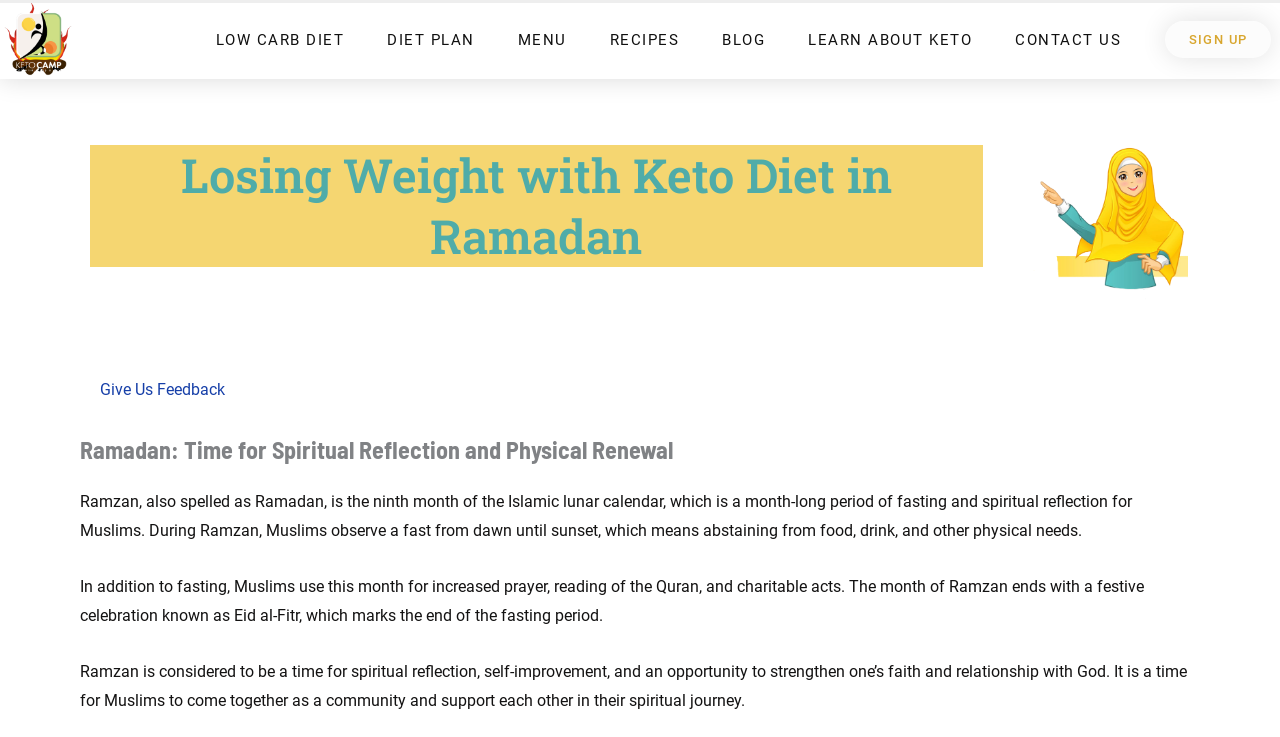Return the bounding box coordinates of the UI element that corresponds to this description: "Menu". The coordinates must be given as four float numbers in the range of 0 and 1, [left, top, right, bottom].

[0.389, 0.026, 0.458, 0.081]